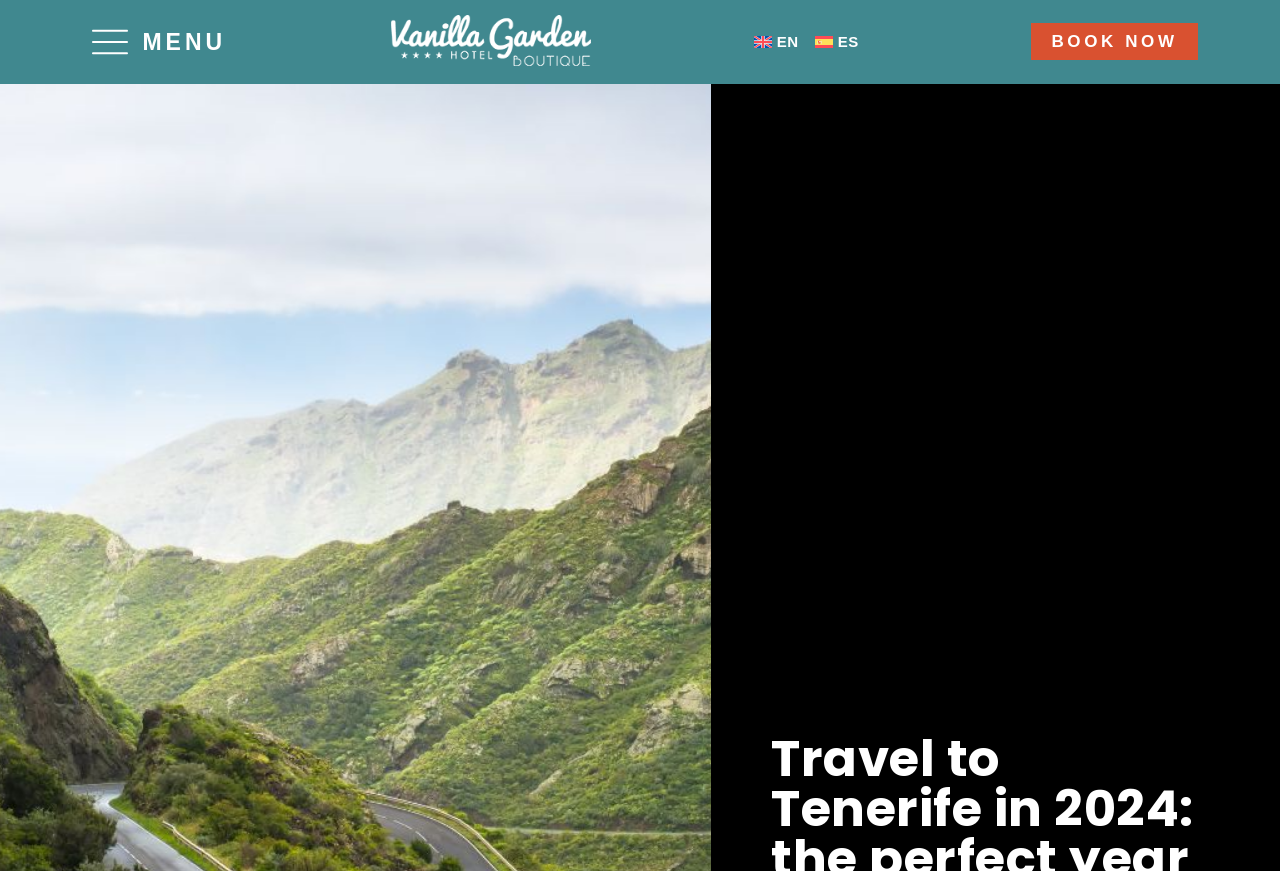Give an extensive and precise description of the webpage.

The webpage is about traveling to Tenerife in 2024, promoting the island as a perfect holiday destination. At the top left corner, there is a menu link labeled "MENU" accompanied by a small image. To the right of the menu, there is an unlabeled link. Further to the right, there are two language selection links, "en EN" and "es ES", each accompanied by a small flag image. The "en EN" link is positioned slightly to the left of the "es ES" link. At the top right corner, there is a prominent "BOOK NOW" link.